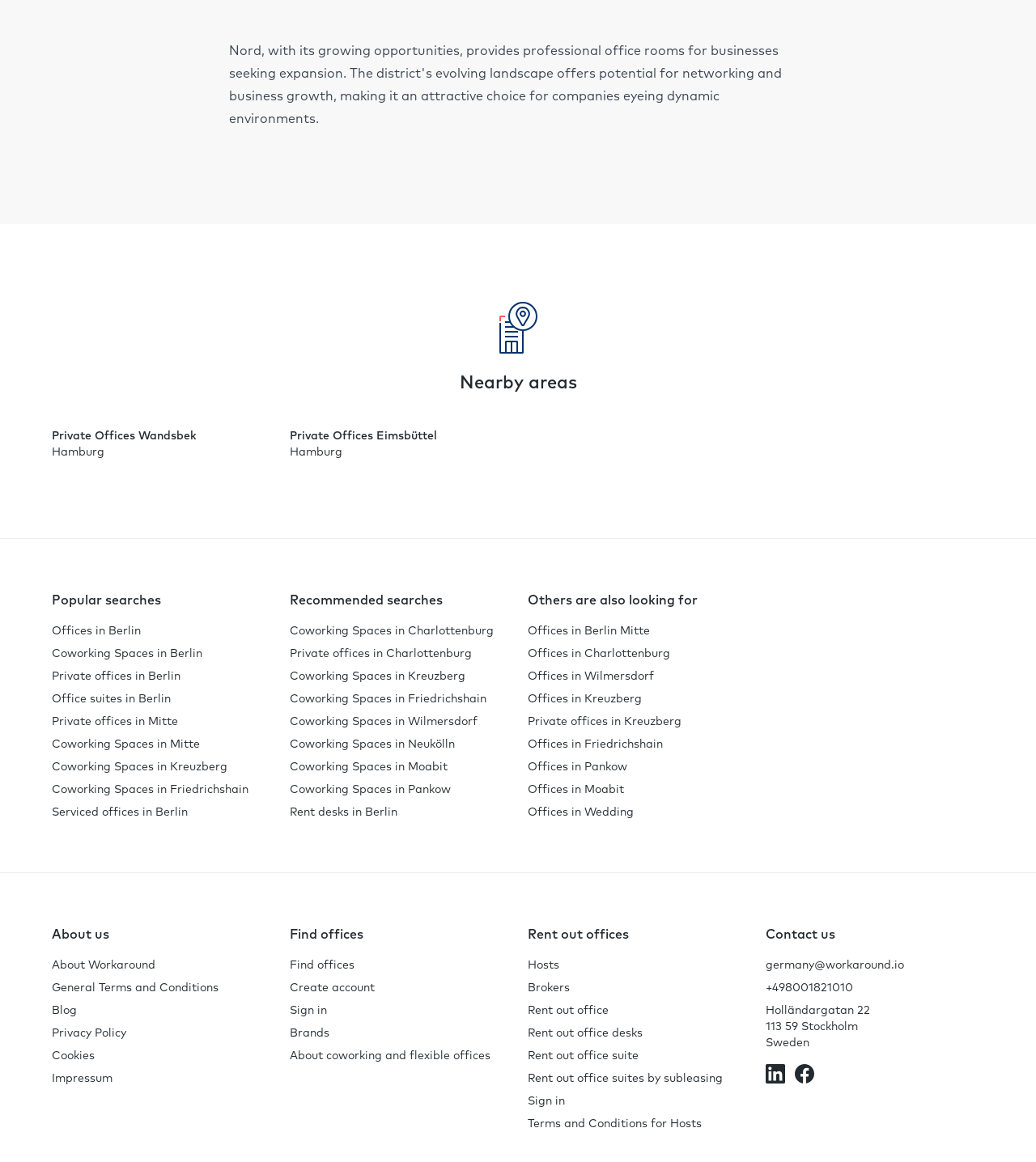Identify the coordinates of the bounding box for the element that must be clicked to accomplish the instruction: "Create an account".

[0.28, 0.843, 0.362, 0.857]